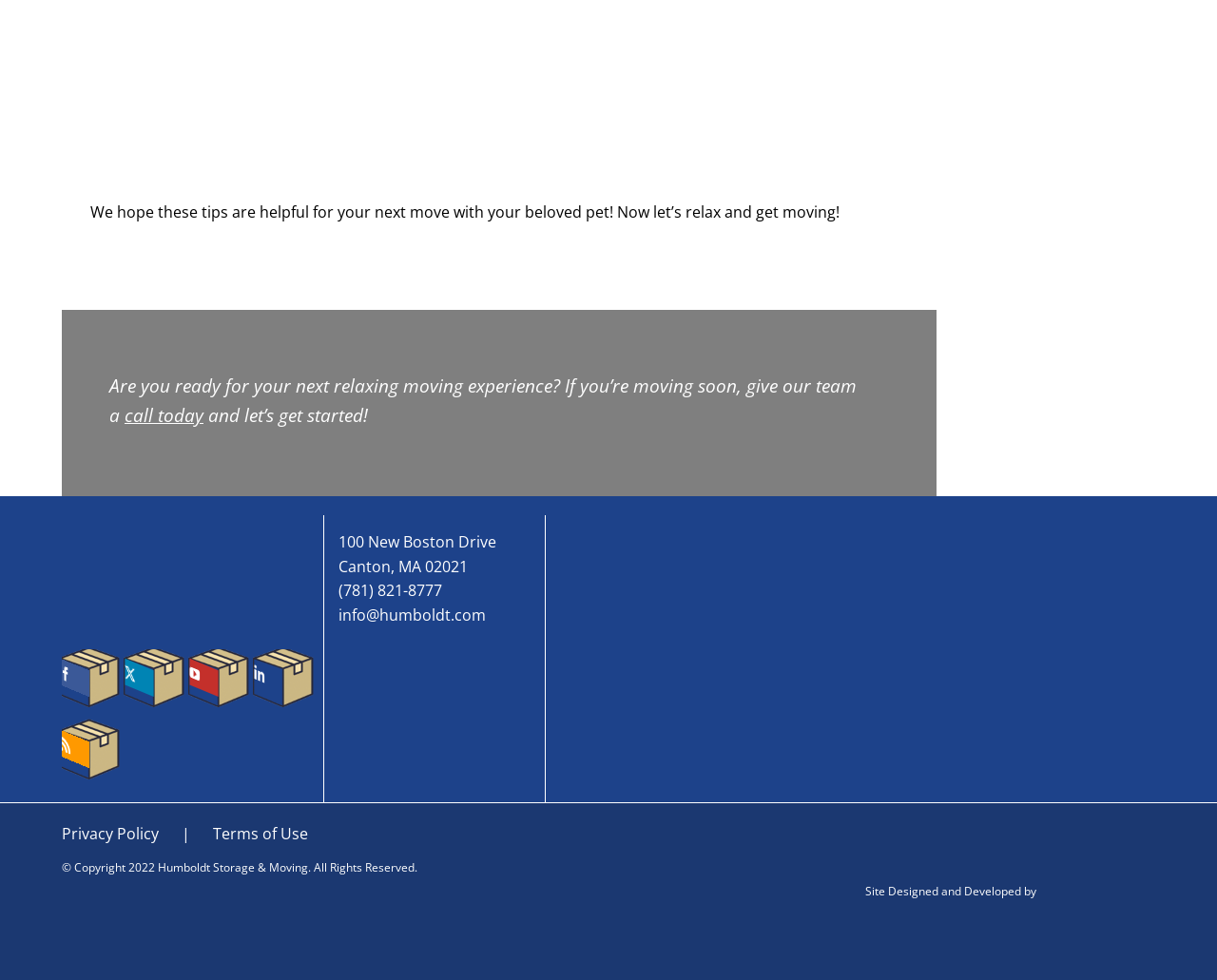Please identify the bounding box coordinates of the clickable area that will fulfill the following instruction: "Check the website's Terms of Use". The coordinates should be in the format of four float numbers between 0 and 1, i.e., [left, top, right, bottom].

[0.175, 0.84, 0.253, 0.862]